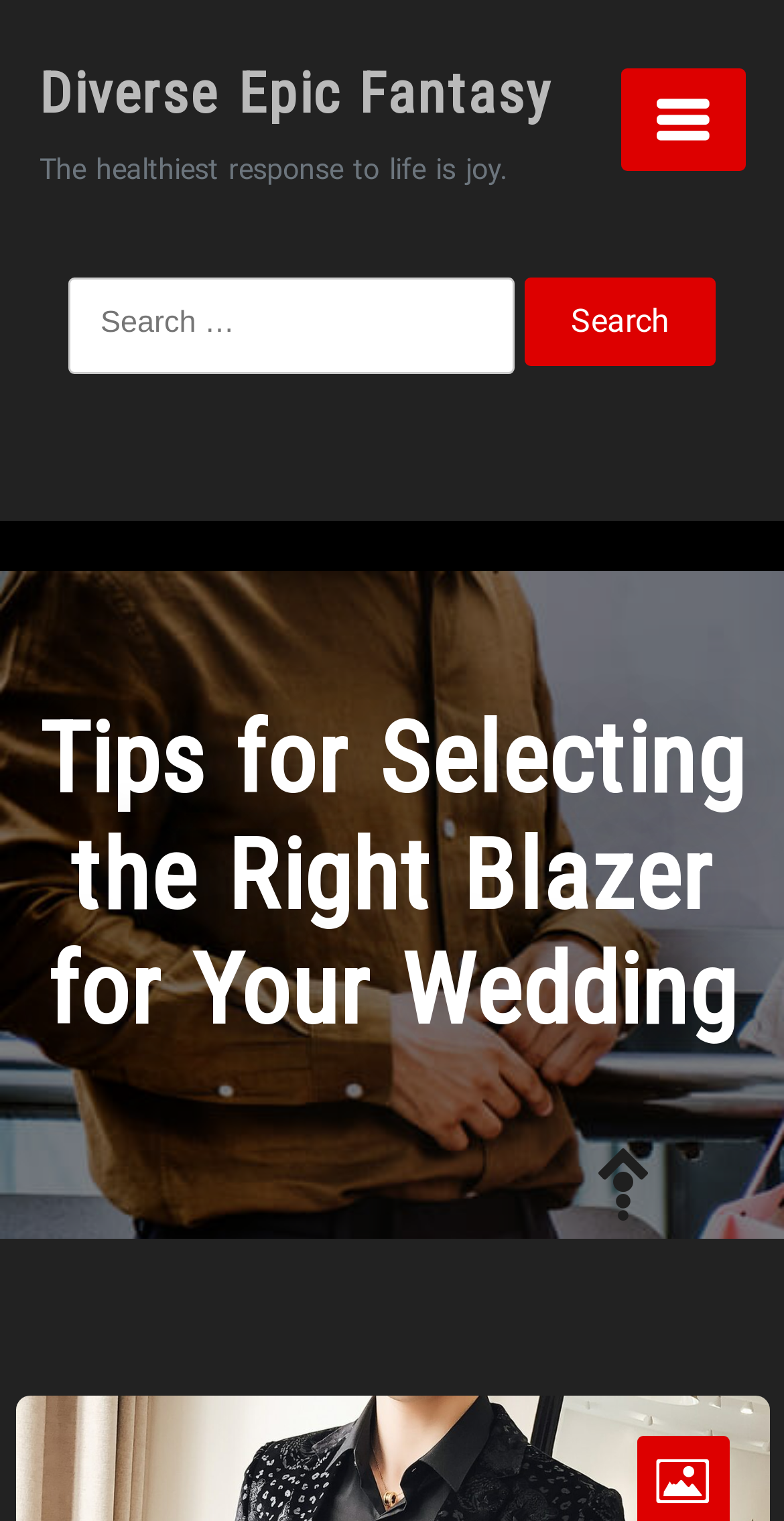Please reply to the following question using a single word or phrase: 
Is there a link to the website's main page?

Yes